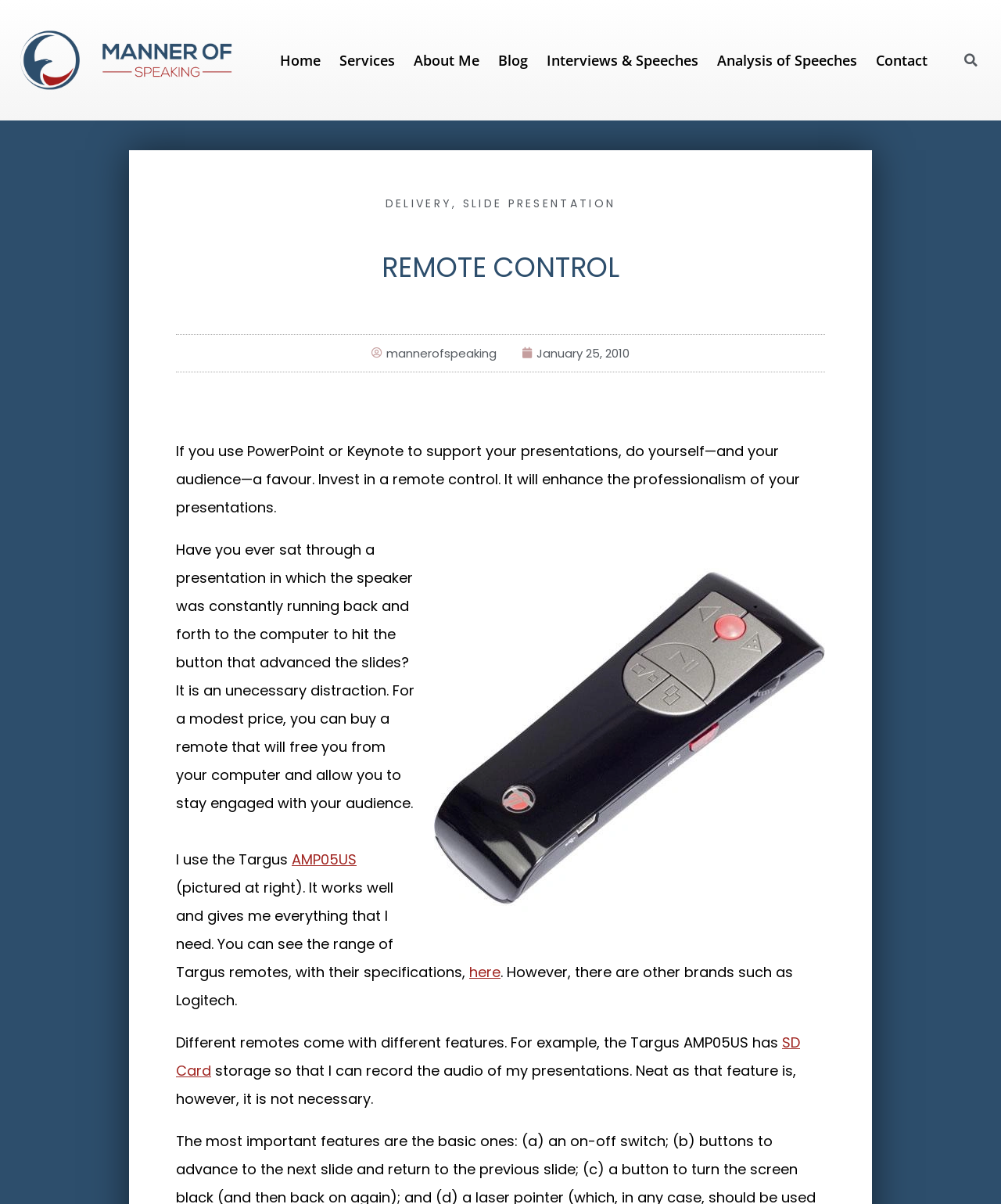Locate the bounding box coordinates of the element that needs to be clicked to carry out the instruction: "Search for something". The coordinates should be given as four float numbers ranging from 0 to 1, i.e., [left, top, right, bottom].

[0.955, 0.04, 0.985, 0.06]